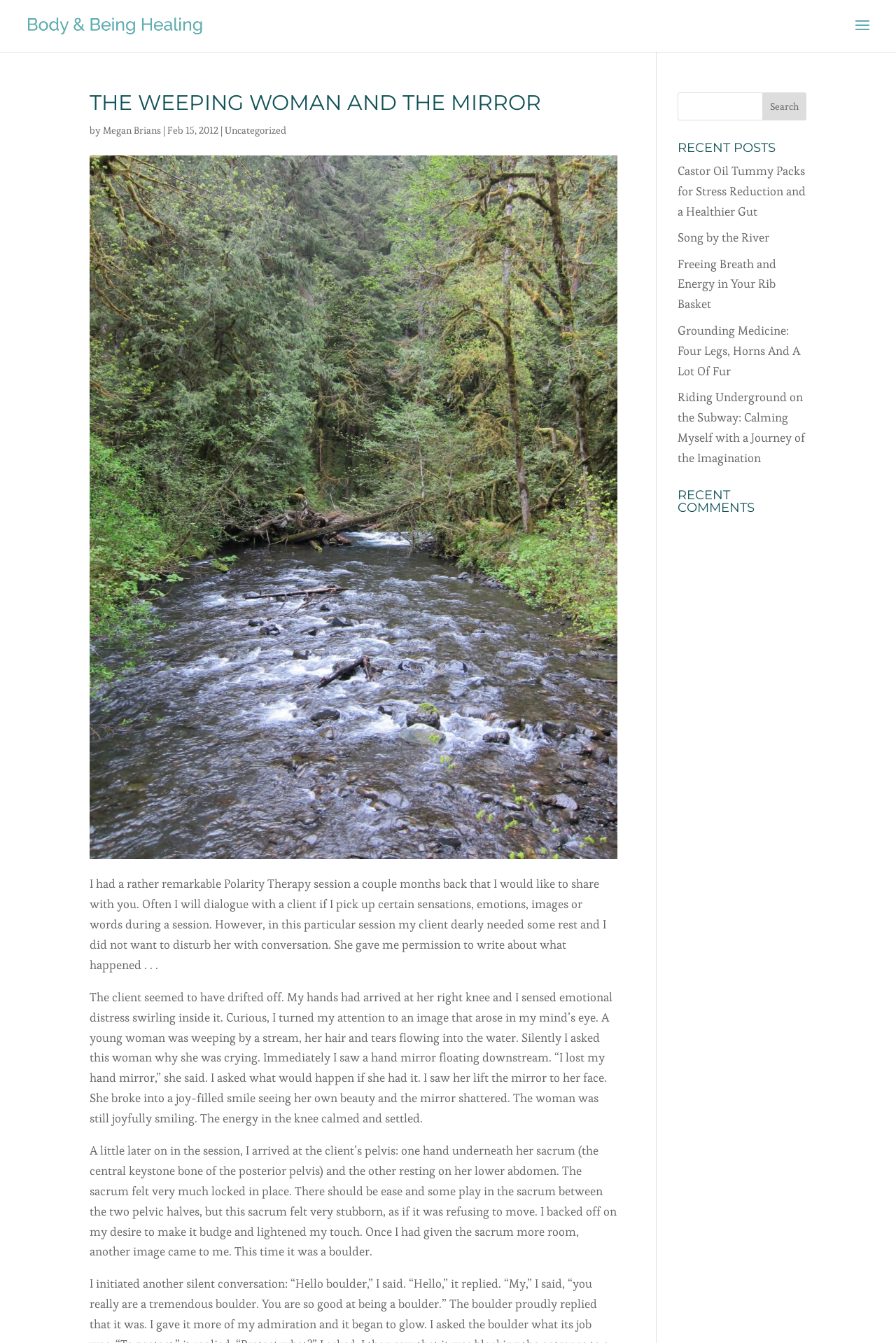Kindly determine the bounding box coordinates of the area that needs to be clicked to fulfill this instruction: "View recent posts".

[0.756, 0.105, 0.9, 0.12]